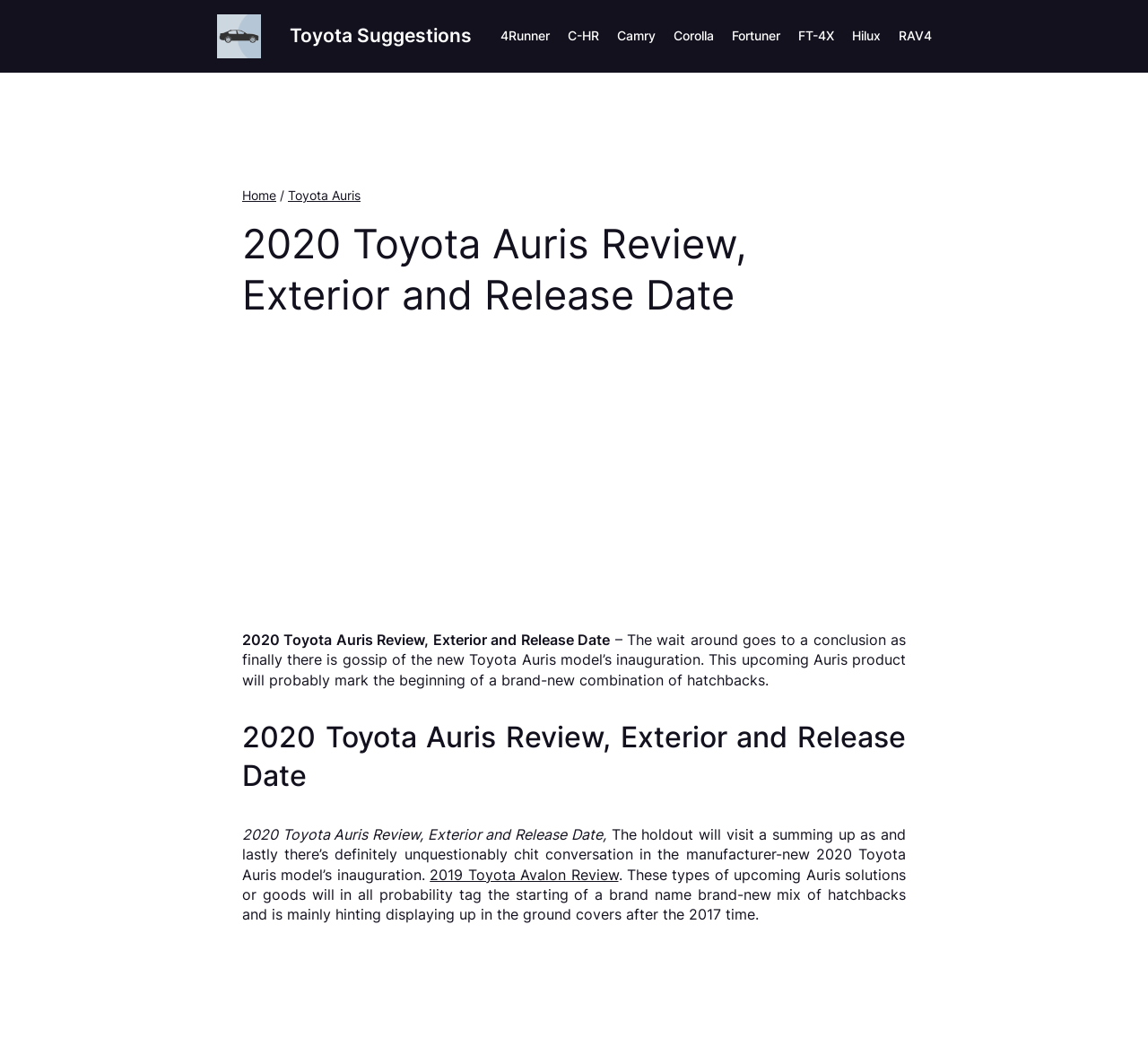Provide a thorough and detailed response to the question by examining the image: 
What is the name of the Toyota model being reviewed?

The webpage is reviewing the 2020 Toyota Auris model, which is evident from the heading '2020 Toyota Auris Review, Exterior and Release Date' and the text 'The wait around goes to a conclusion as finally there is gossip of the new Toyota Auris model’s inauguration.'